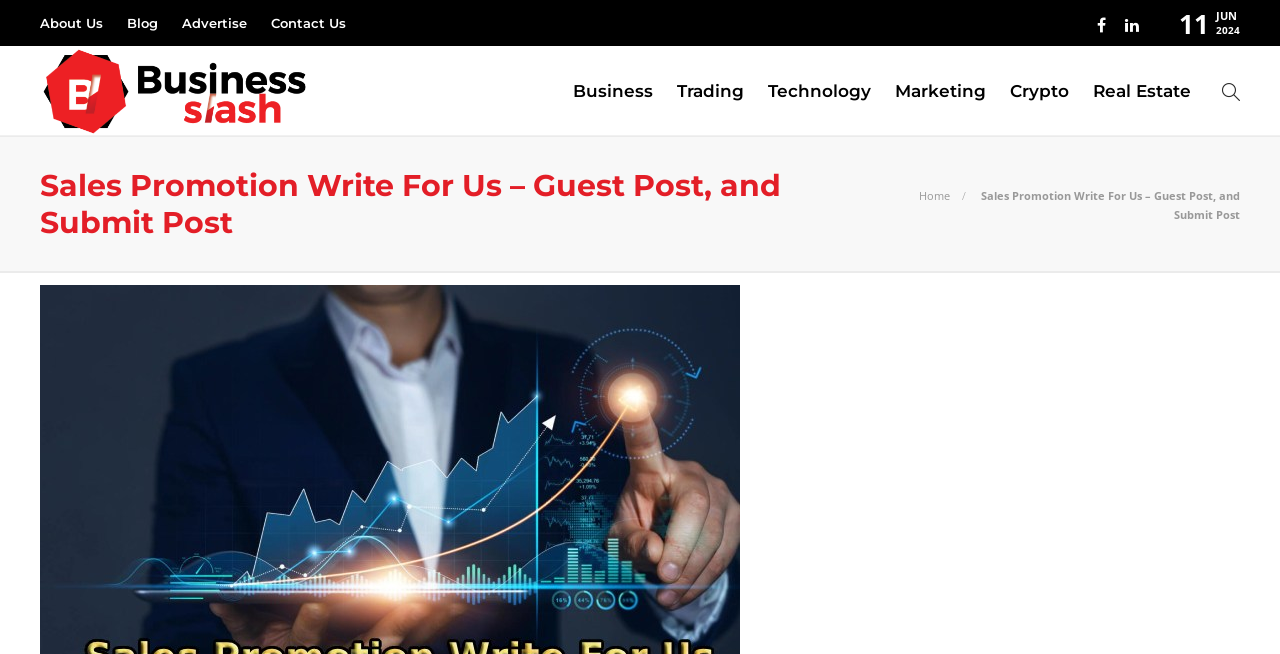Could you please study the image and provide a detailed answer to the question:
What is the date displayed on the top-right corner?

The date displayed on the top-right corner is June 11, 2024, as indicated by the static text elements '11', 'JUN', and '2024'.